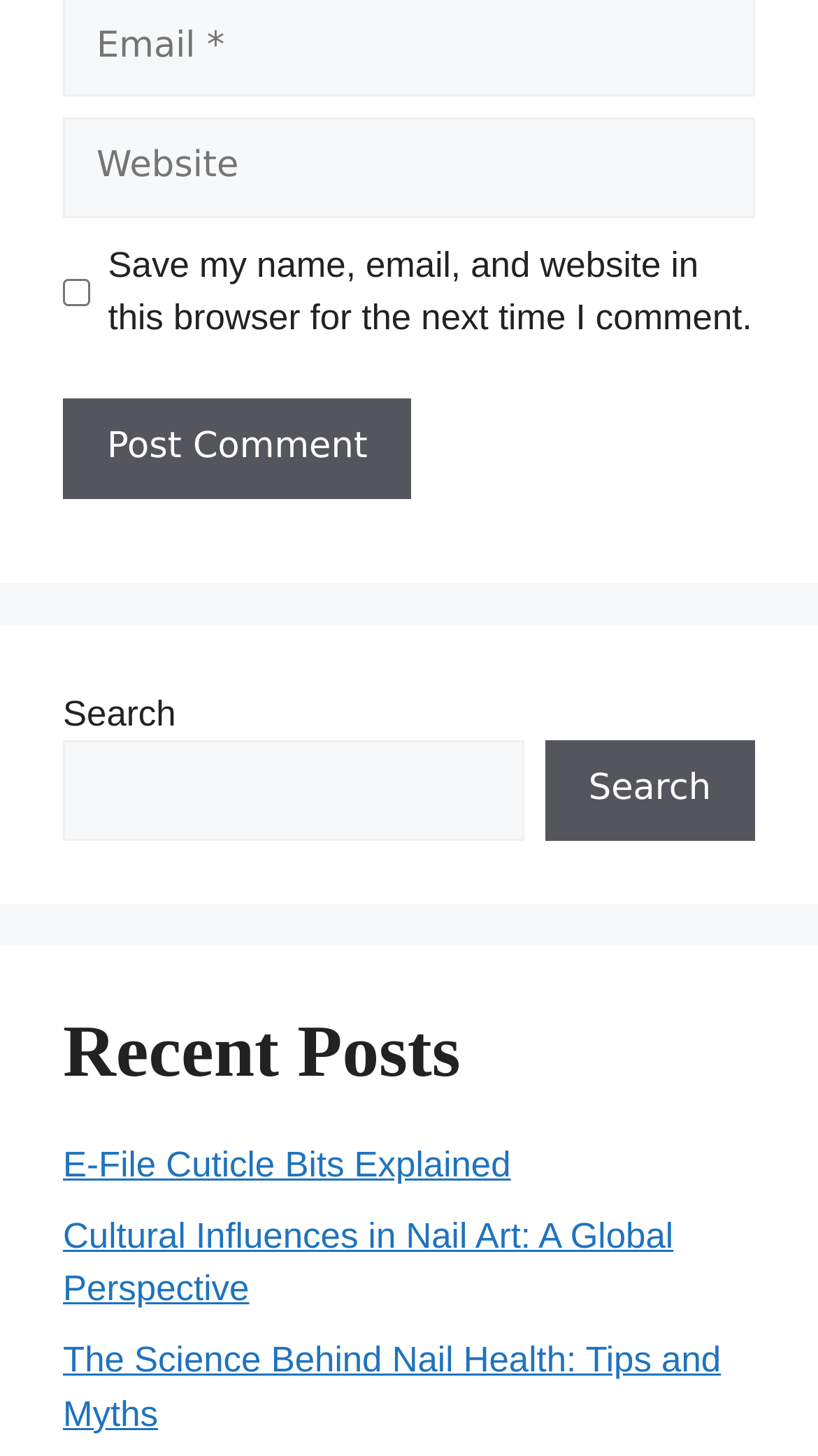Find the coordinates for the bounding box of the element with this description: "Search".

[0.666, 0.509, 0.923, 0.577]